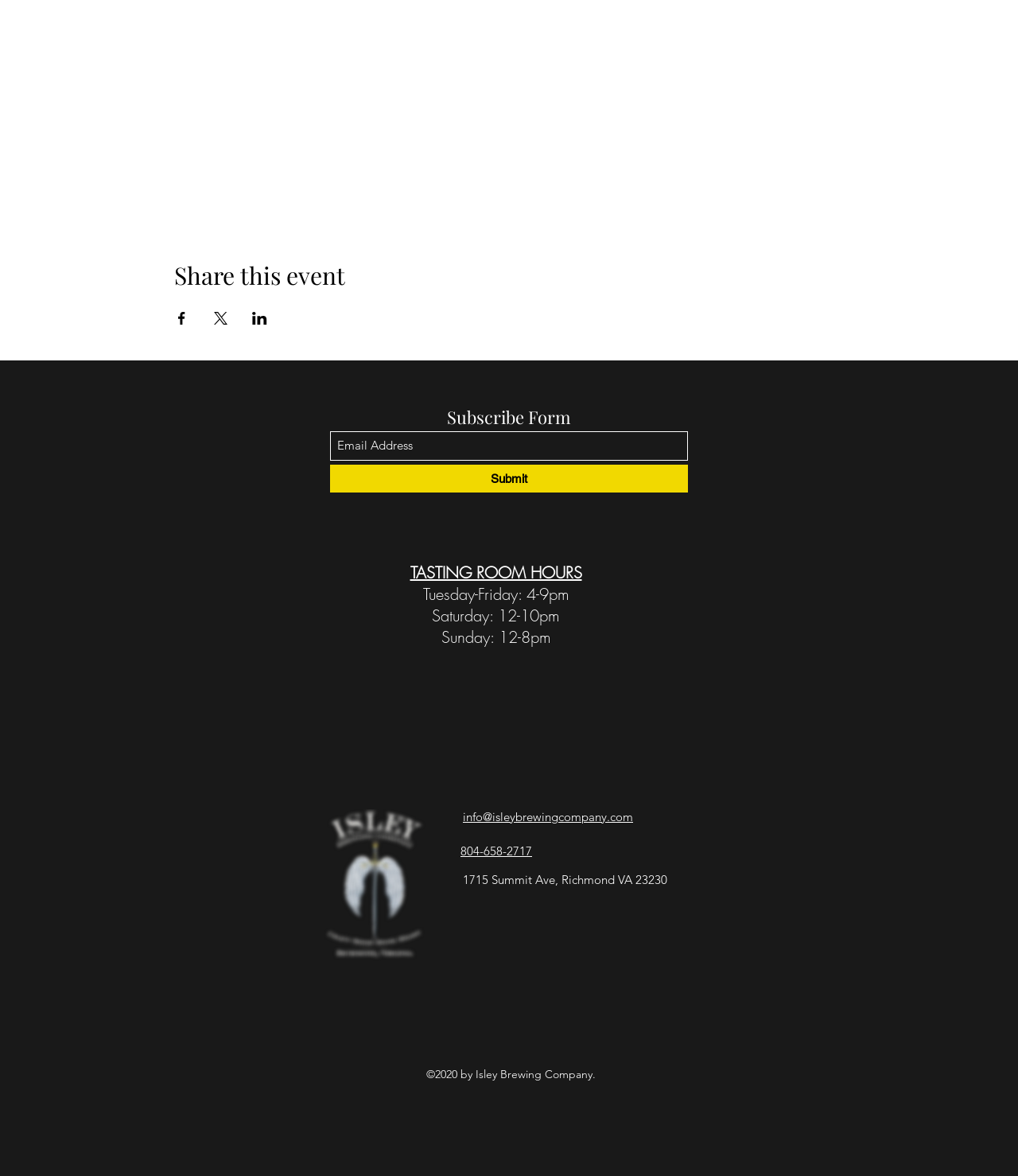What are the hours of operation on Saturday? Based on the image, give a response in one word or a short phrase.

12-10pm